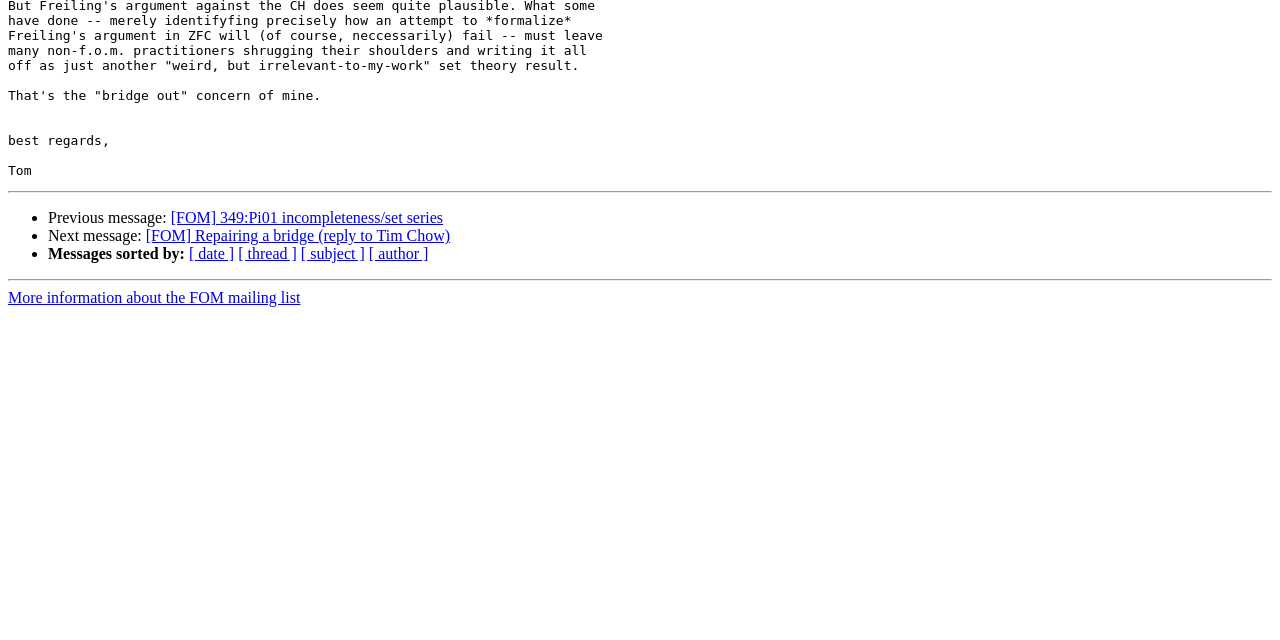Identify the bounding box for the described UI element. Provide the coordinates in (top-left x, top-left y, bottom-right x, bottom-right y) format with values ranging from 0 to 1: [FOM] 349:Pi01 incompleteness/set series

[0.133, 0.327, 0.346, 0.354]